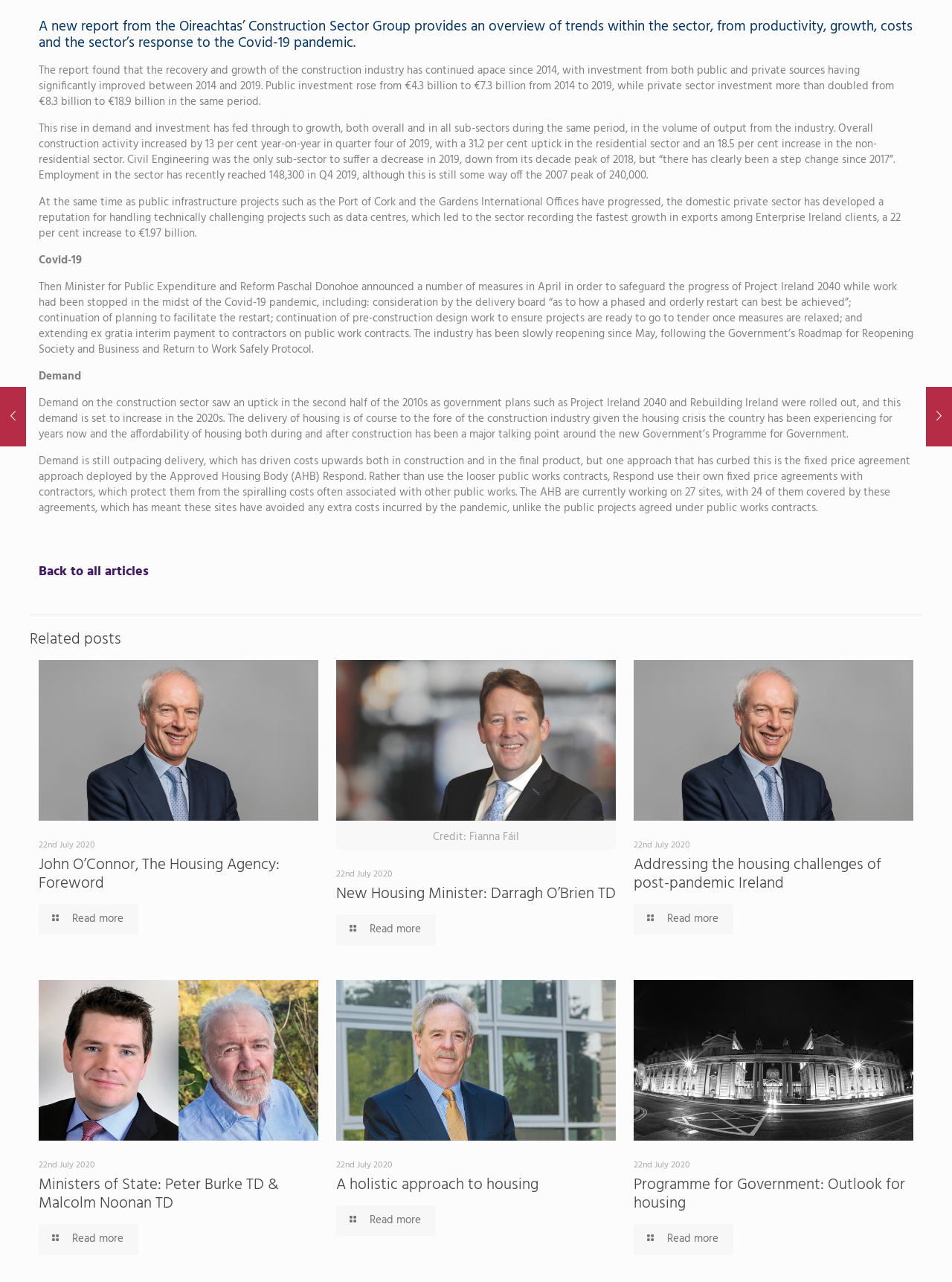Refer to the element description A holistic approach to housing and identify the corresponding bounding box in the screenshot. Format the coordinates as (top-left x, top-left y, bottom-right x, bottom-right y) with values in the range of 0 to 1.

[0.353, 0.915, 0.566, 0.934]